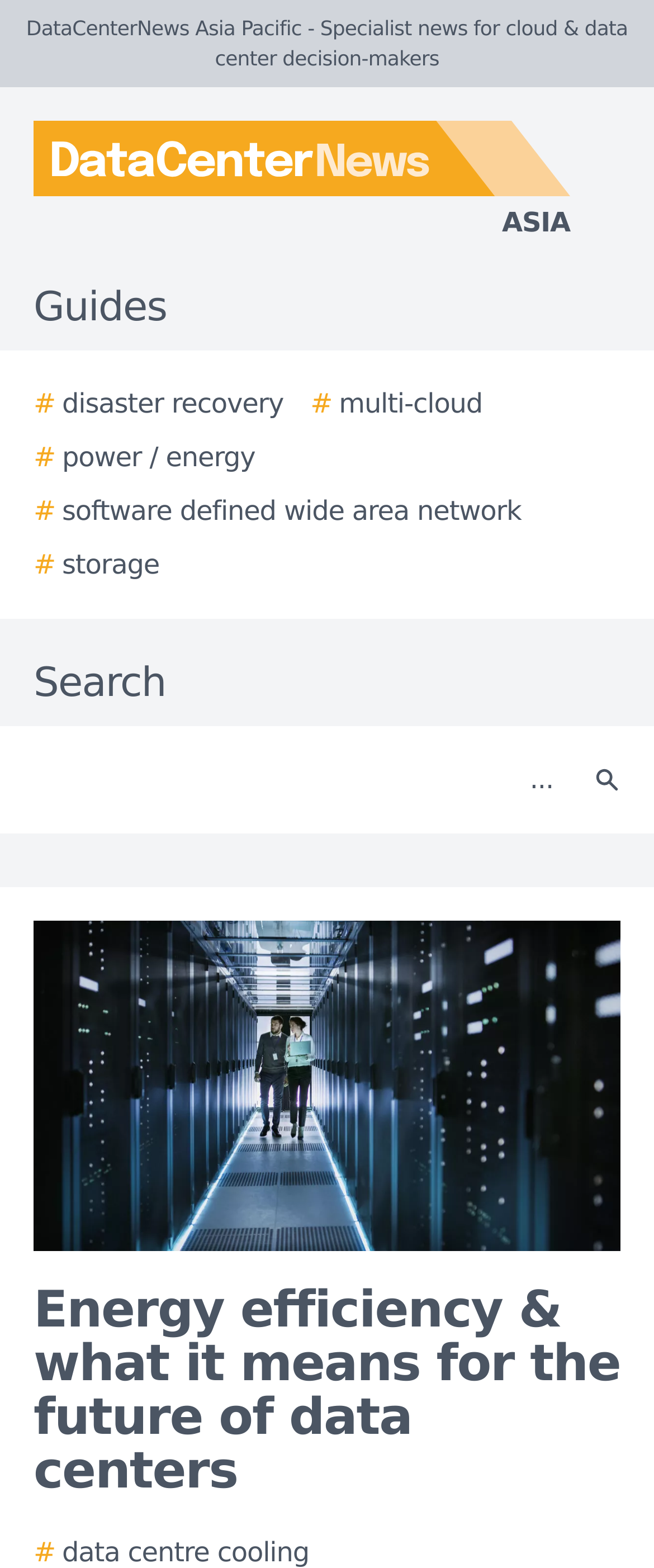What is the name of the website?
Please provide a comprehensive and detailed answer to the question.

I determined the name of the website by looking at the StaticText element with the text 'DataCenterNews Asia Pacific - Specialist news for cloud & data center decision-makers' at the top of the webpage.